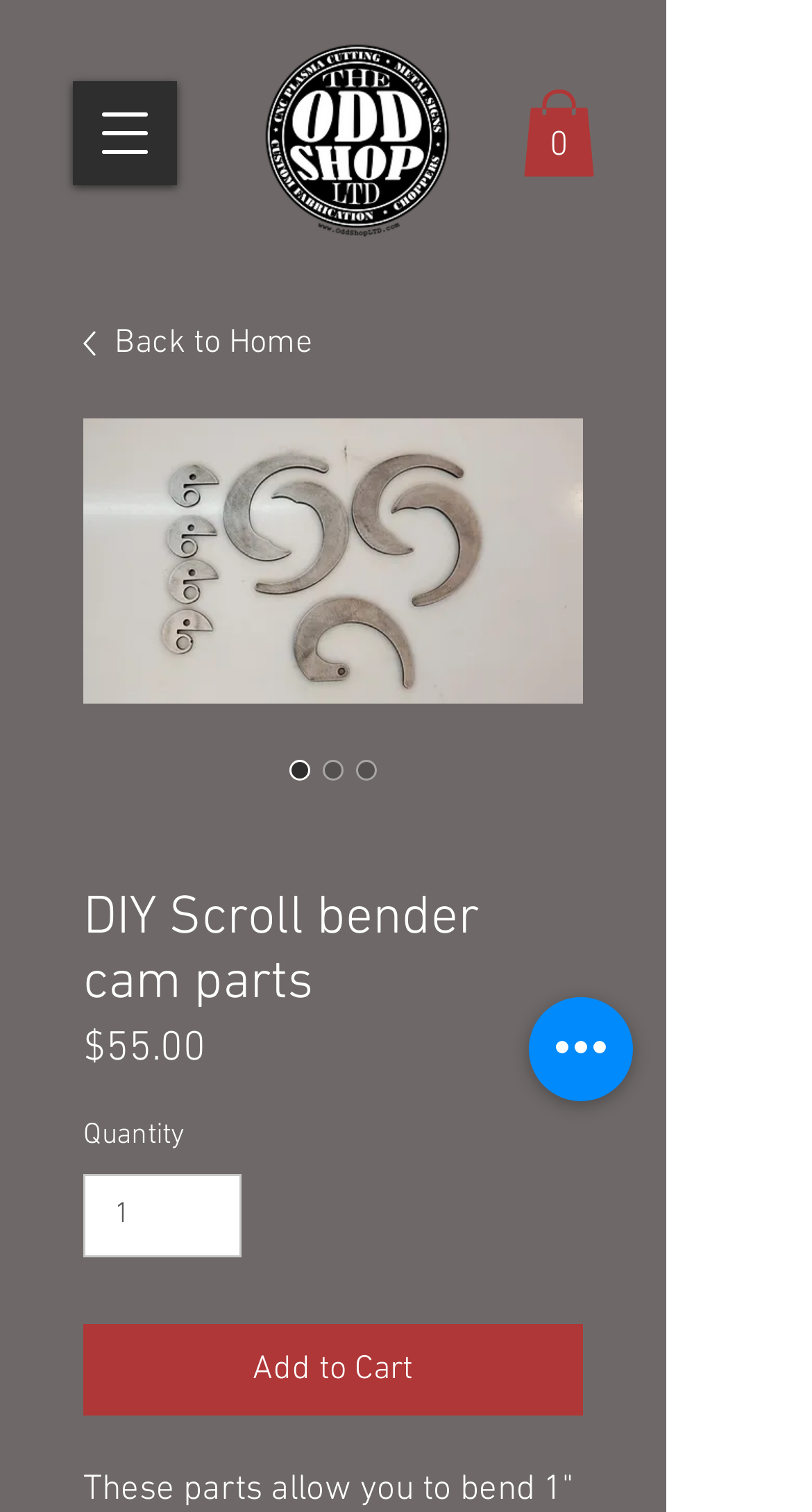Is the 'DIY Scroll bender cam parts' radio button selected?
Answer the question with a detailed explanation, including all necessary information.

I found that the 'DIY Scroll bender cam parts' radio button is selected by looking at the 'checked' attribute, which is true.